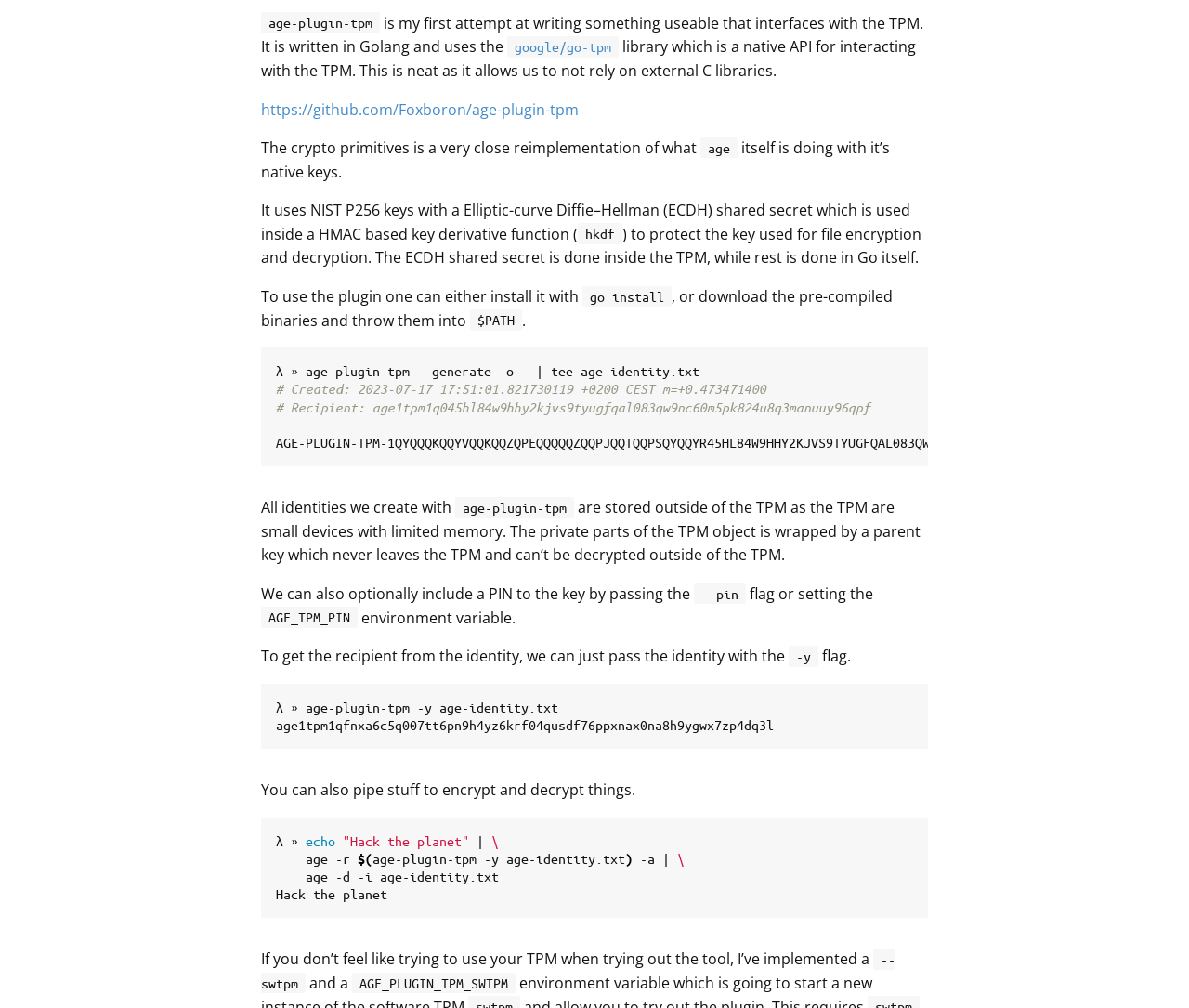Please provide a comprehensive response to the question based on the details in the image: What type of keys are used in the ECDH shared secret?

The type of keys used in the ECDH shared secret are NIST P256 keys, as stated in the text 'It uses NIST P256 keys with a Elliptic-curve Diffie–Hellman (ECDH) shared secret which is used inside a HMAC based key derivative function ('